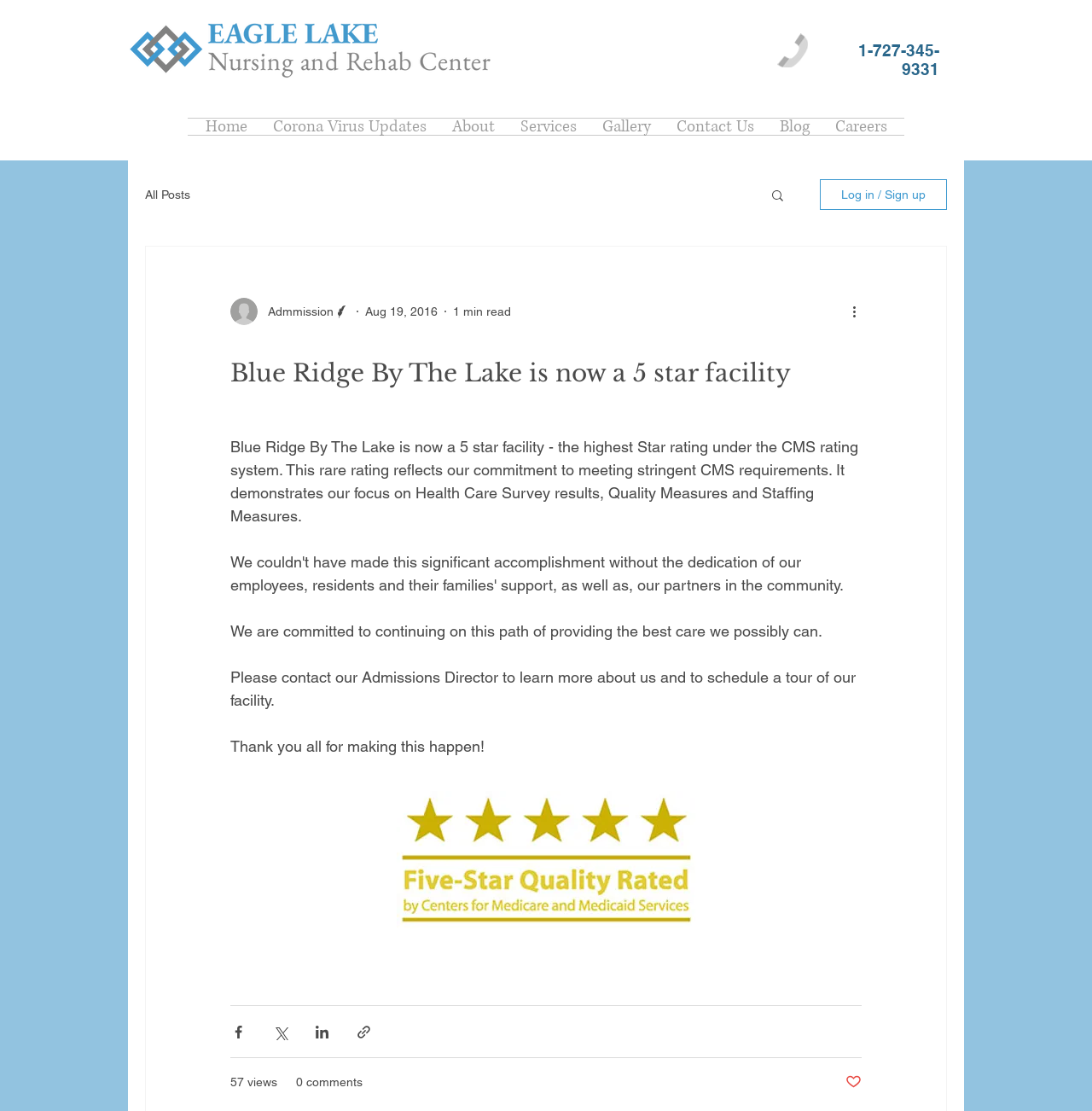Examine the screenshot and answer the question in as much detail as possible: What is the topic of the blog post?

The topic of the blog post is about Blue Ridge By The Lake achieving a 5-star facility rating, which is mentioned in the heading and the content of the blog post.